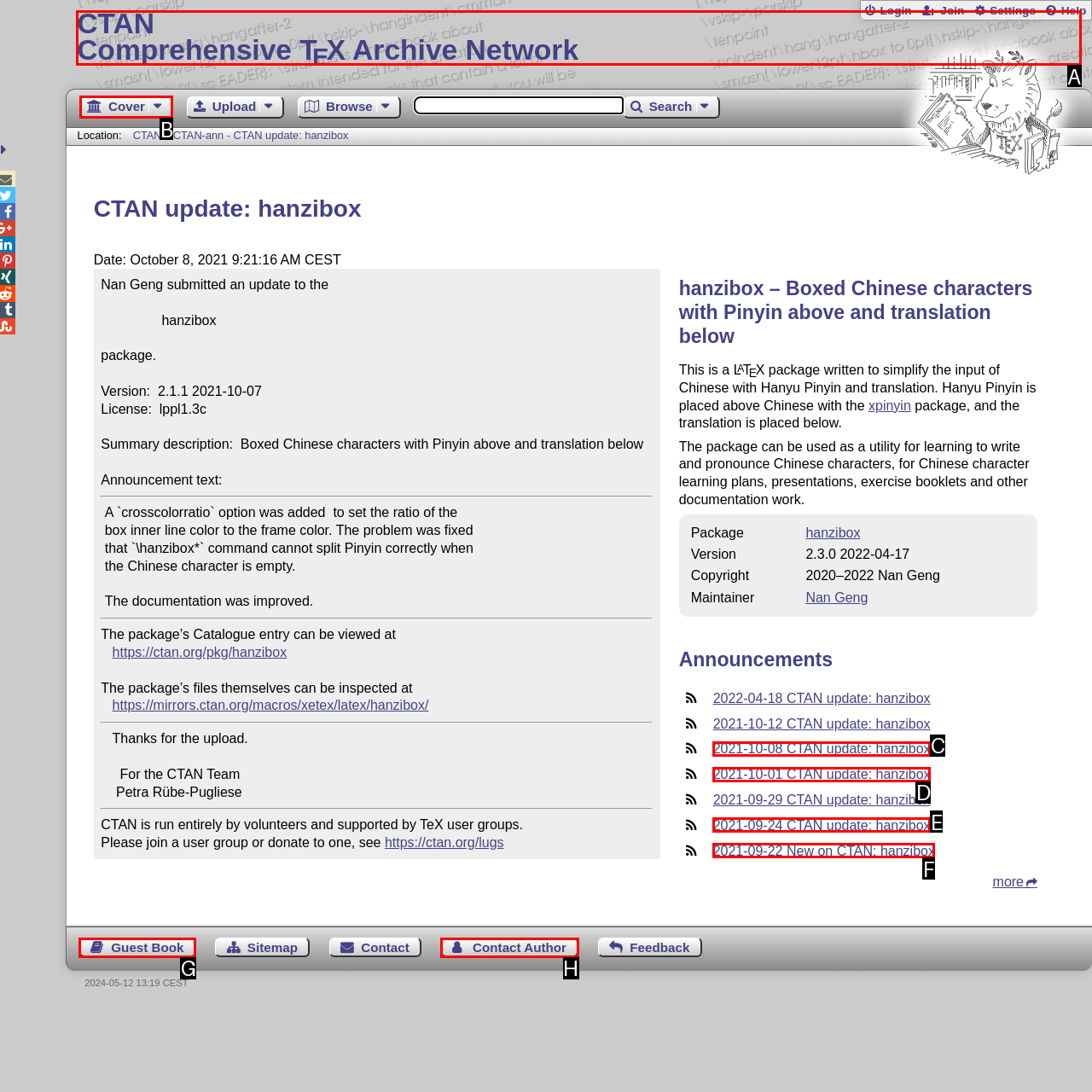Tell me which element should be clicked to achieve the following objective: Click on CTAN Comprehensive T E X Archive Network
Reply with the letter of the correct option from the displayed choices.

A